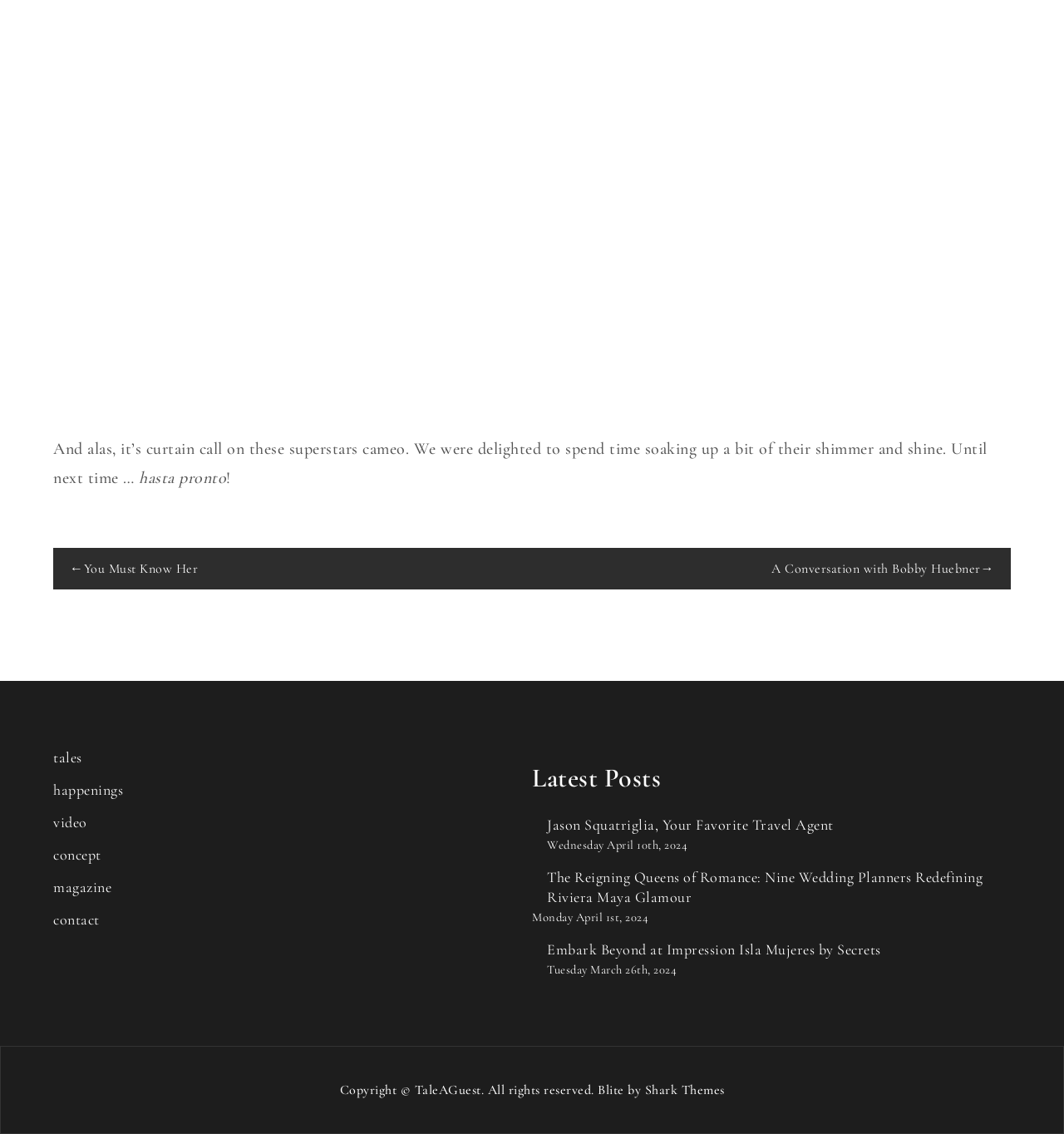Determine the bounding box for the described UI element: "tales".

[0.05, 0.66, 0.077, 0.676]